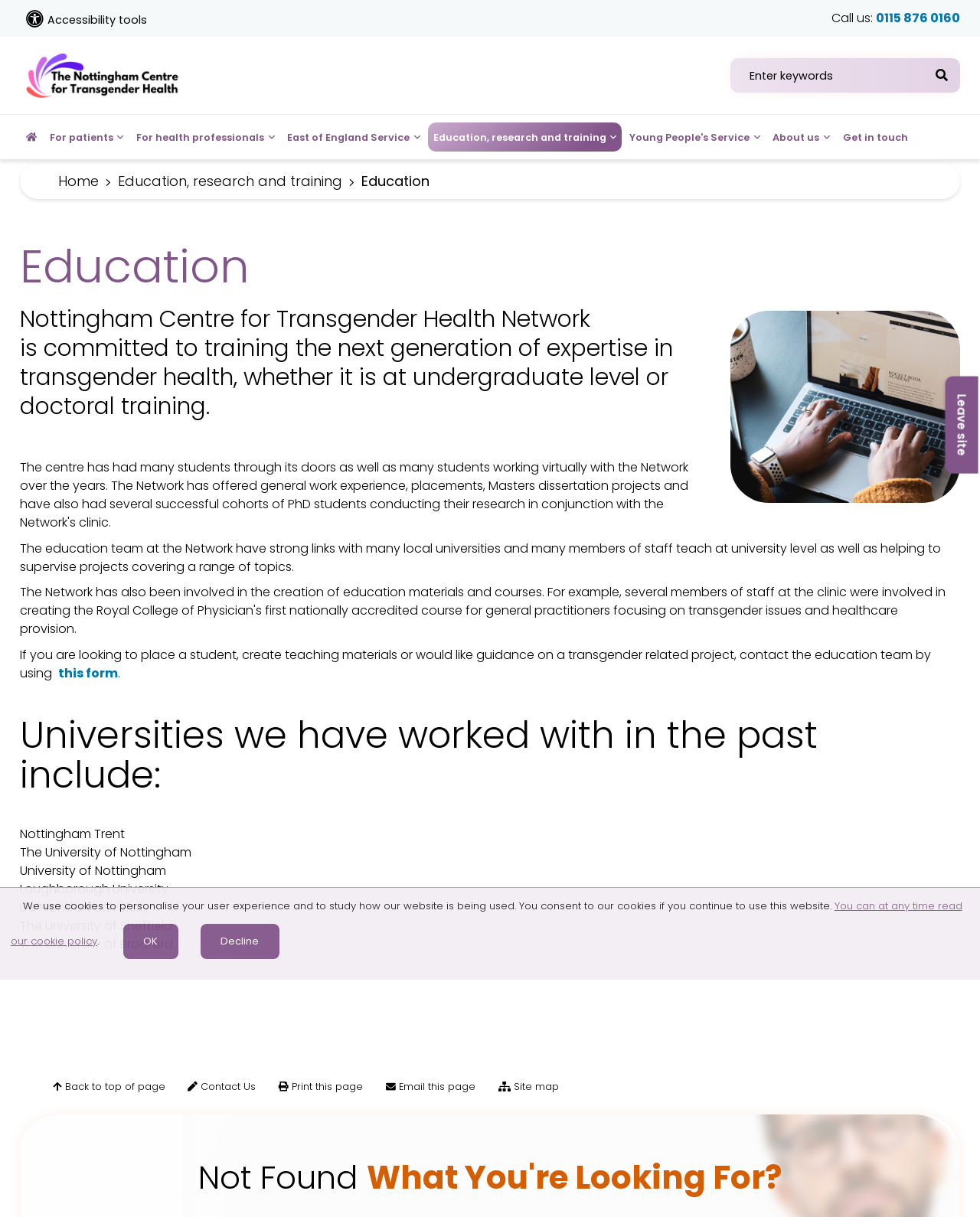Carefully observe the image and respond to the question with a detailed answer:
What is the function of the searchbox?

I found this information by looking at the searchbox element and the button element with the text 'Search' which is located next to it, indicating that the searchbox is used for searching purposes.